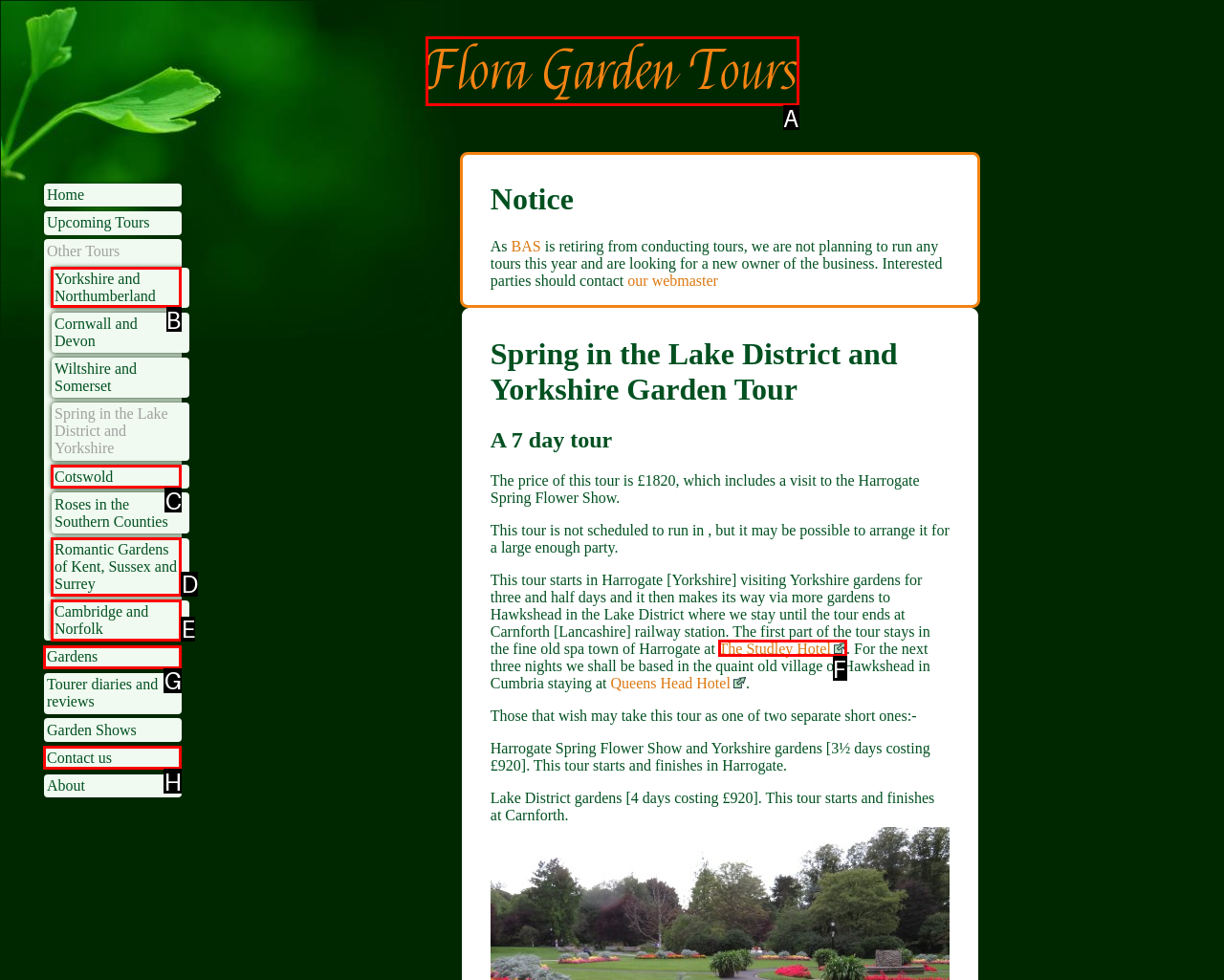For the task: Explore 'Yorkshire and Northumberland' tour, tell me the letter of the option you should click. Answer with the letter alone.

B